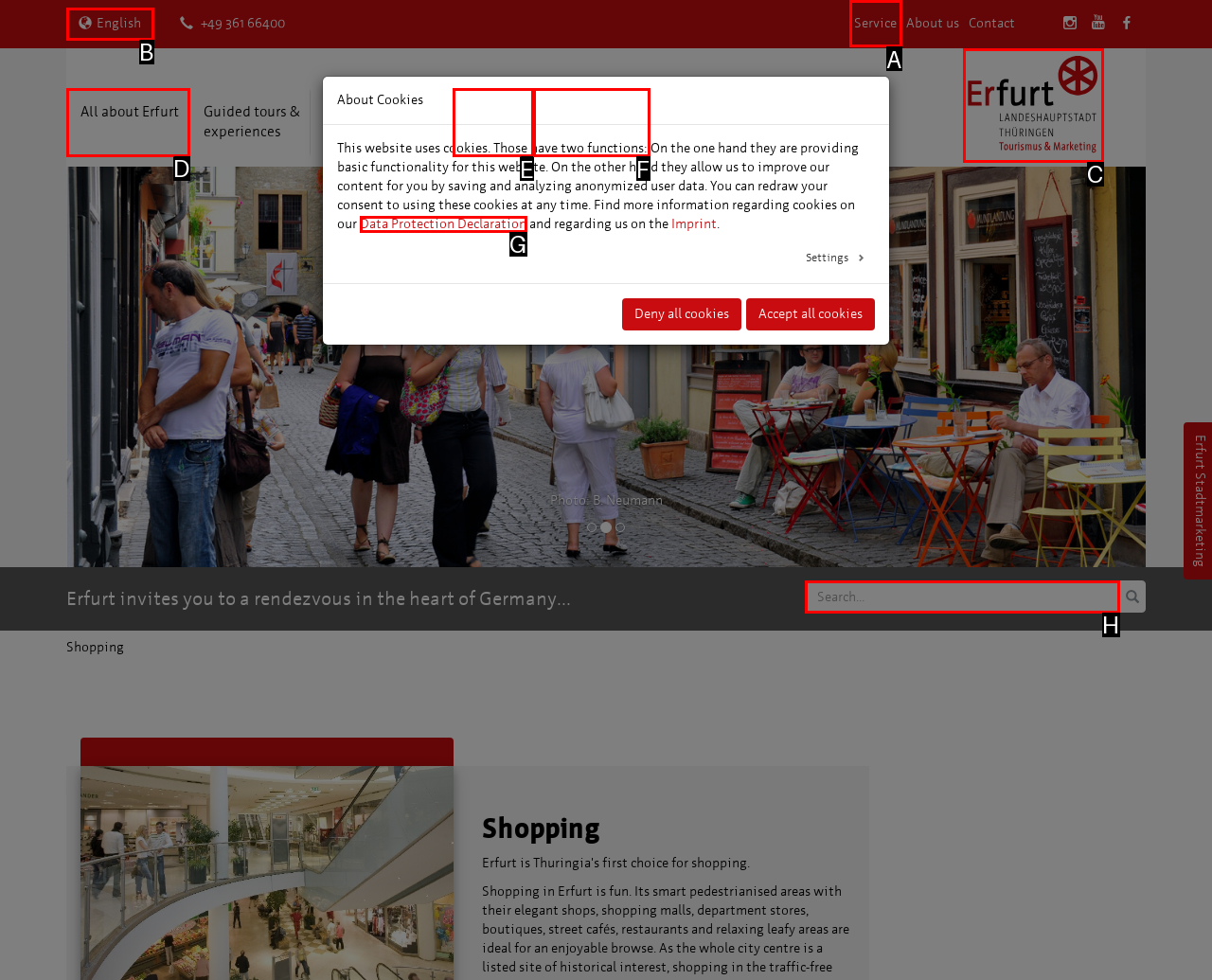Tell me which letter corresponds to the UI element that will allow you to Subscribe to the newsletter. Answer with the letter directly.

None